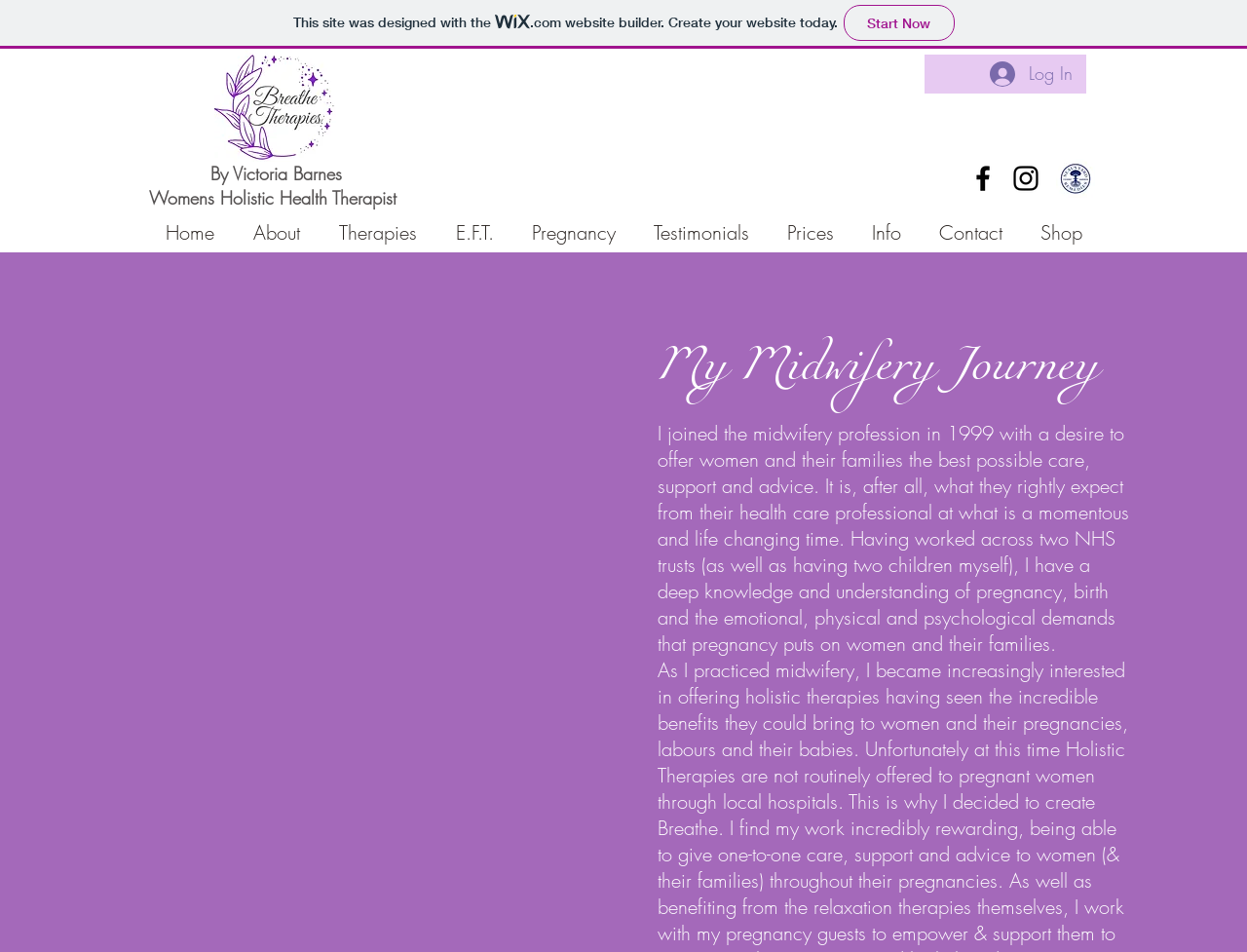Using the provided description aria-label="Victoria Barnes Breathe Therapies Instagram", find the bounding box coordinates for the UI element. Provide the coordinates in (top-left x, top-left y, bottom-right x, bottom-right y) format, ensuring all values are between 0 and 1.

[0.809, 0.17, 0.836, 0.205]